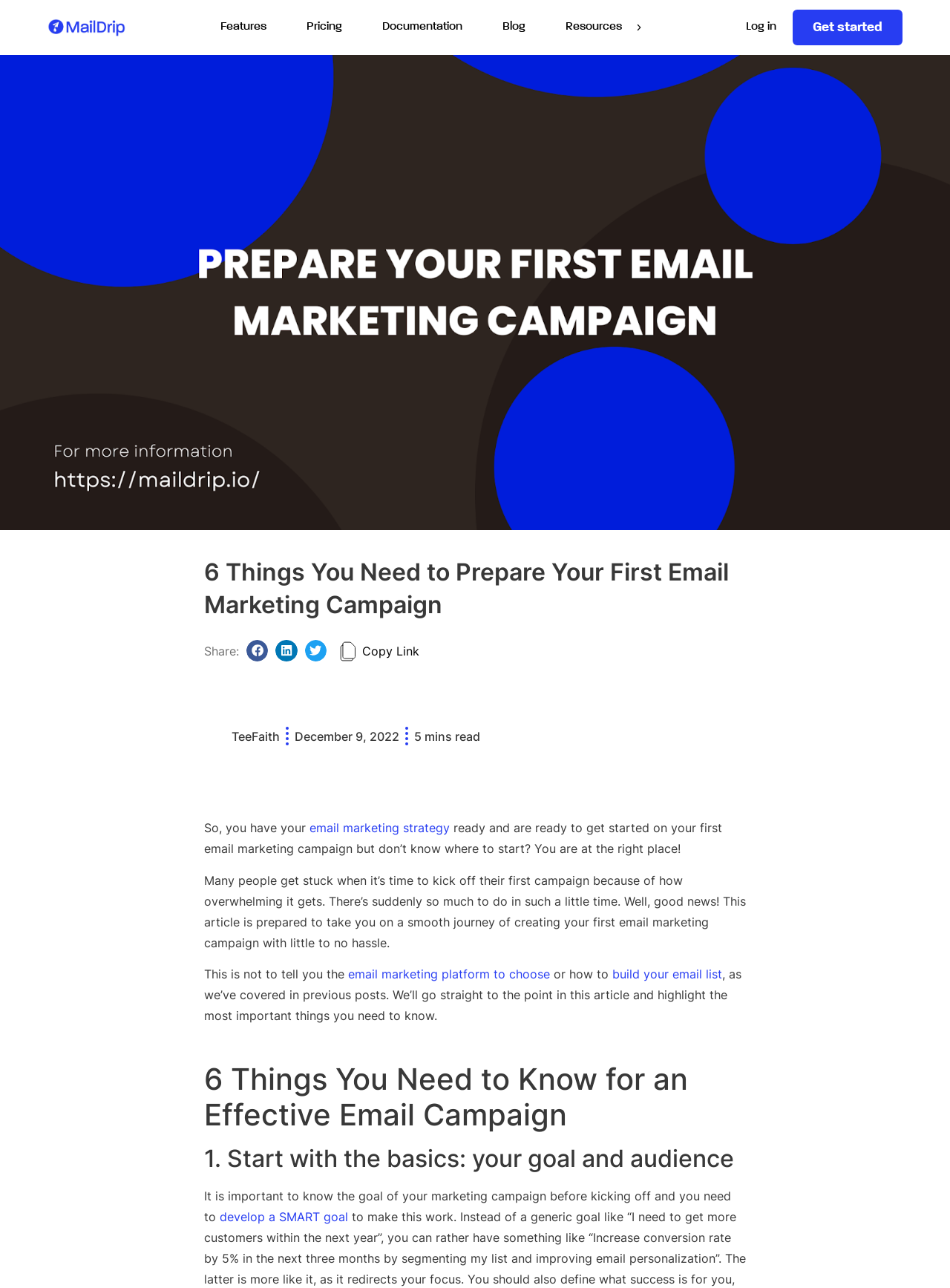Predict the bounding box of the UI element based on the description: "develop a SMART goal". The coordinates should be four float numbers between 0 and 1, formatted as [left, top, right, bottom].

[0.231, 0.939, 0.366, 0.95]